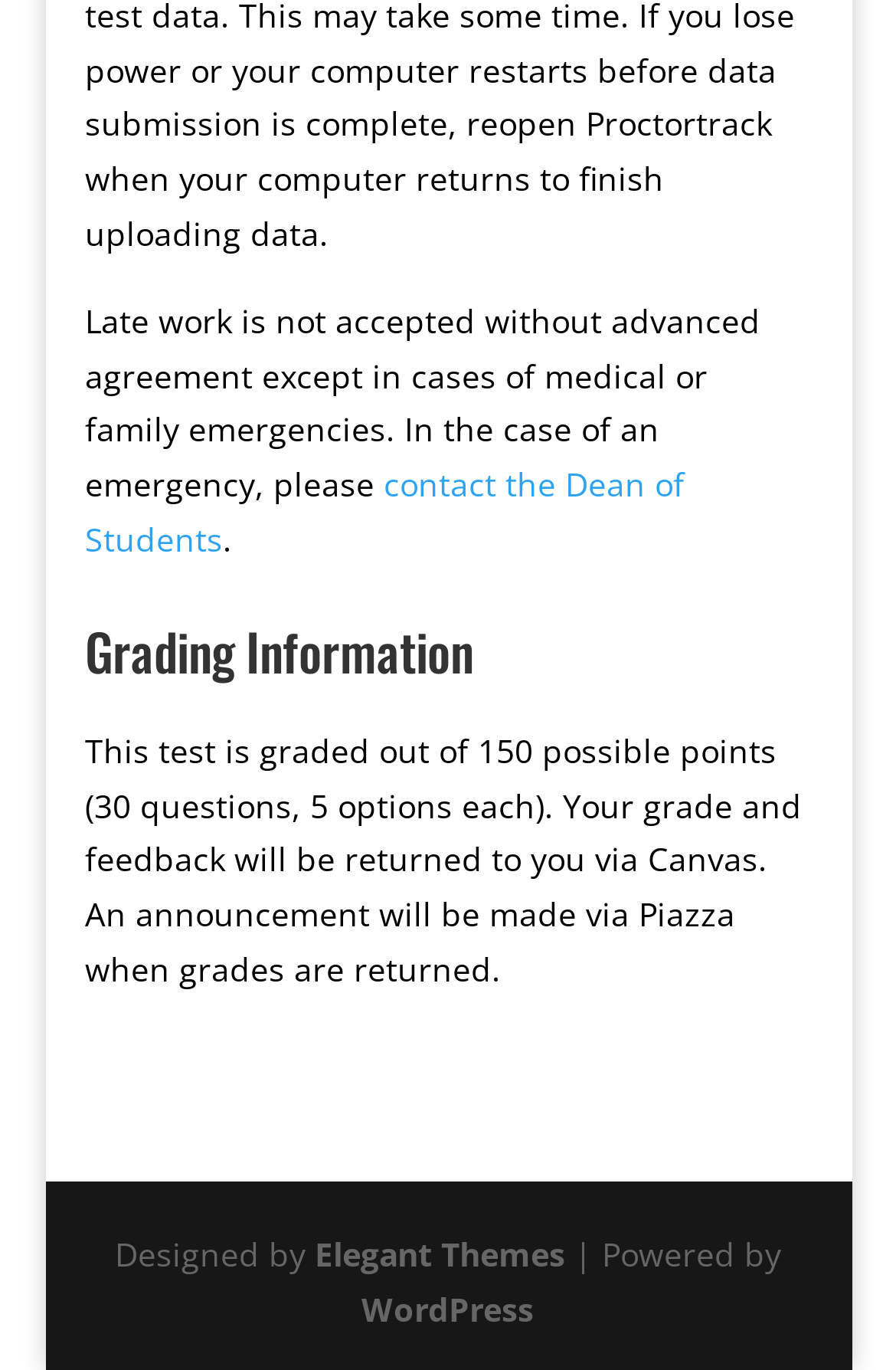Carefully examine the image and provide an in-depth answer to the question: What is the total number of points for the test?

The webpage states that the test is graded out of 150 possible points, which implies that the total number of points for the test is 150.